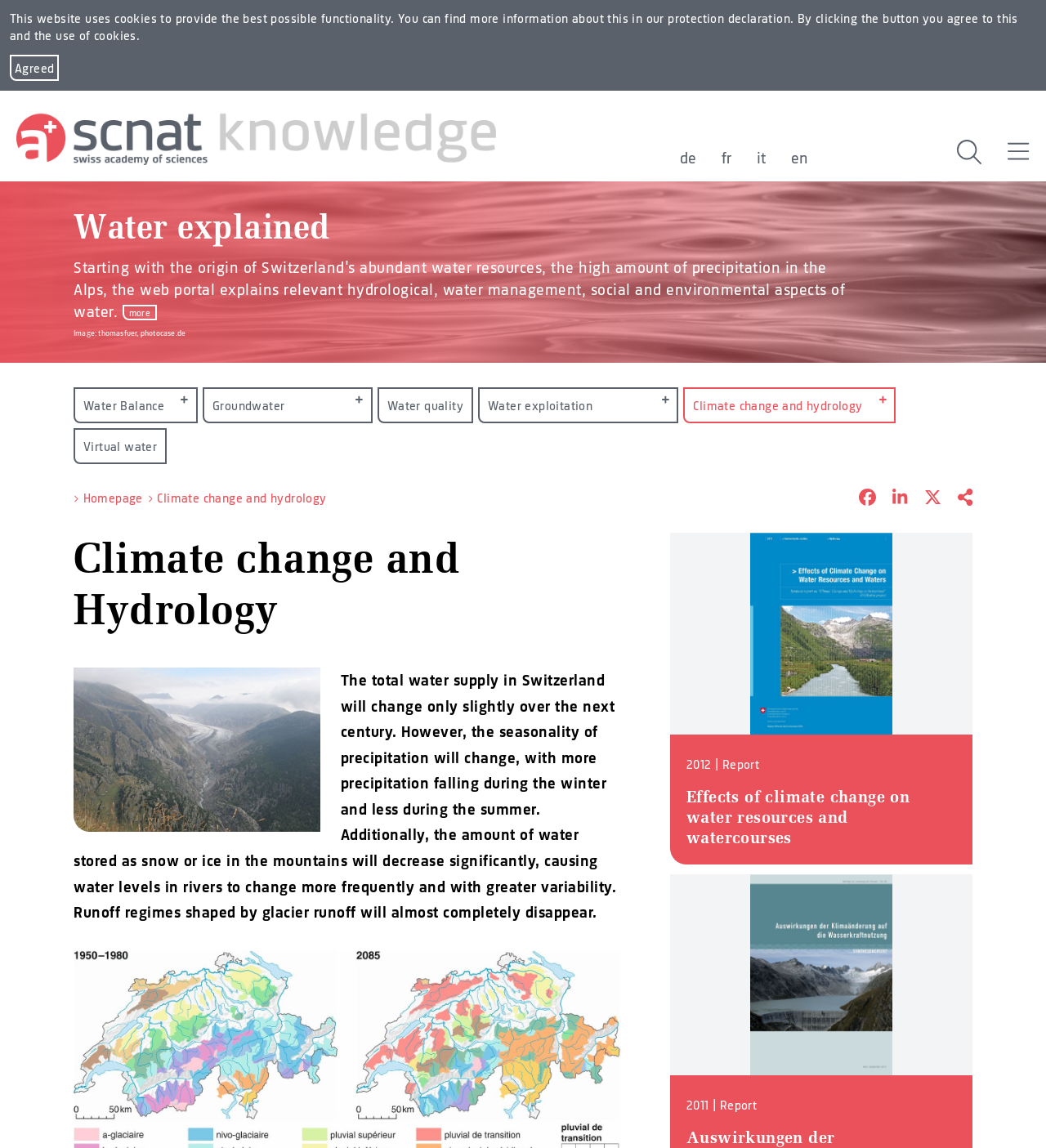Please identify the bounding box coordinates of the element that needs to be clicked to perform the following instruction: "Share on Facebook".

[0.806, 0.427, 0.838, 0.442]